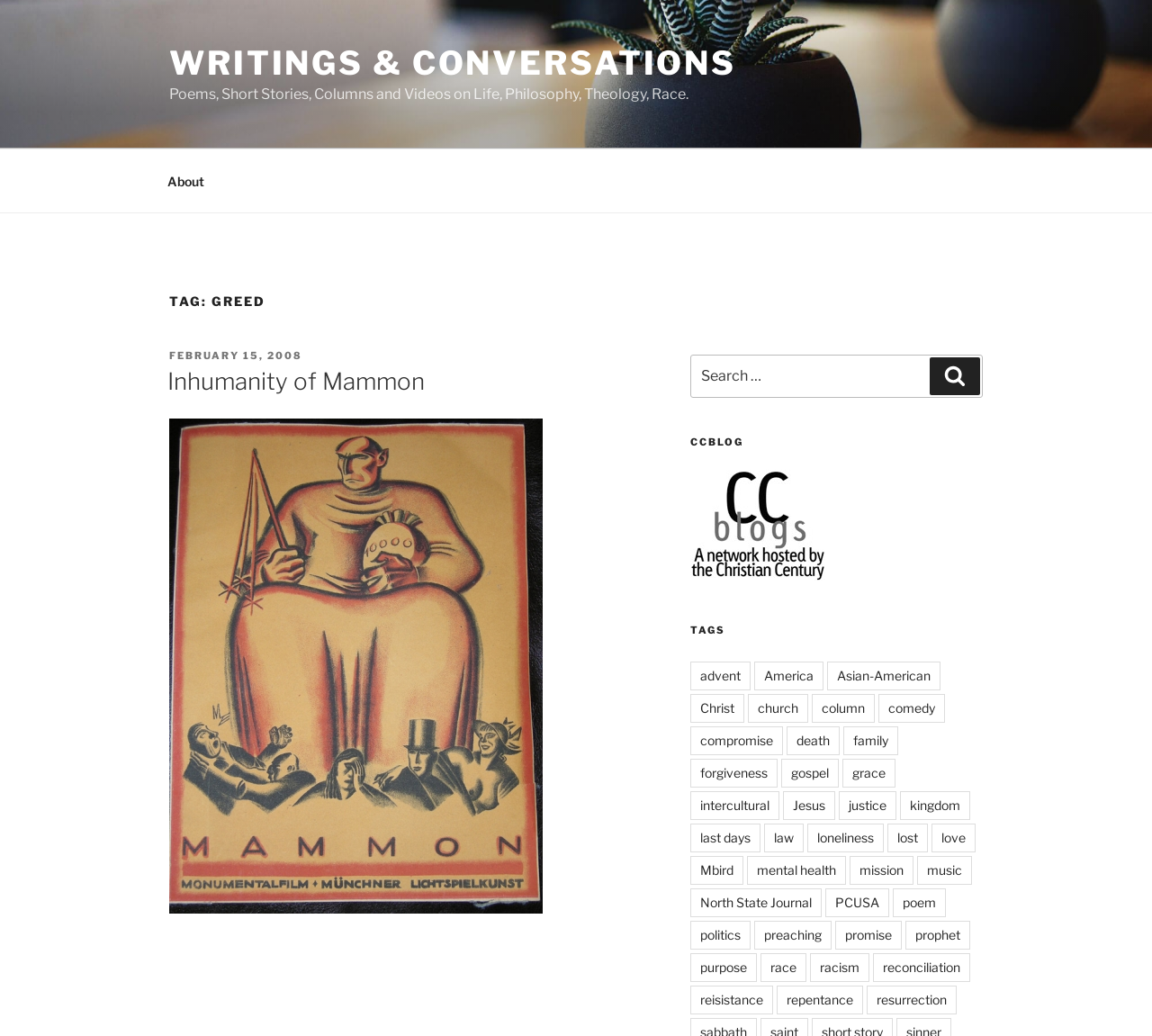What is the tag of the current archive?
Provide an in-depth and detailed explanation in response to the question.

Based on the heading element with bounding box coordinates [0.147, 0.282, 0.853, 0.299], the tag of the current archive is Greed.